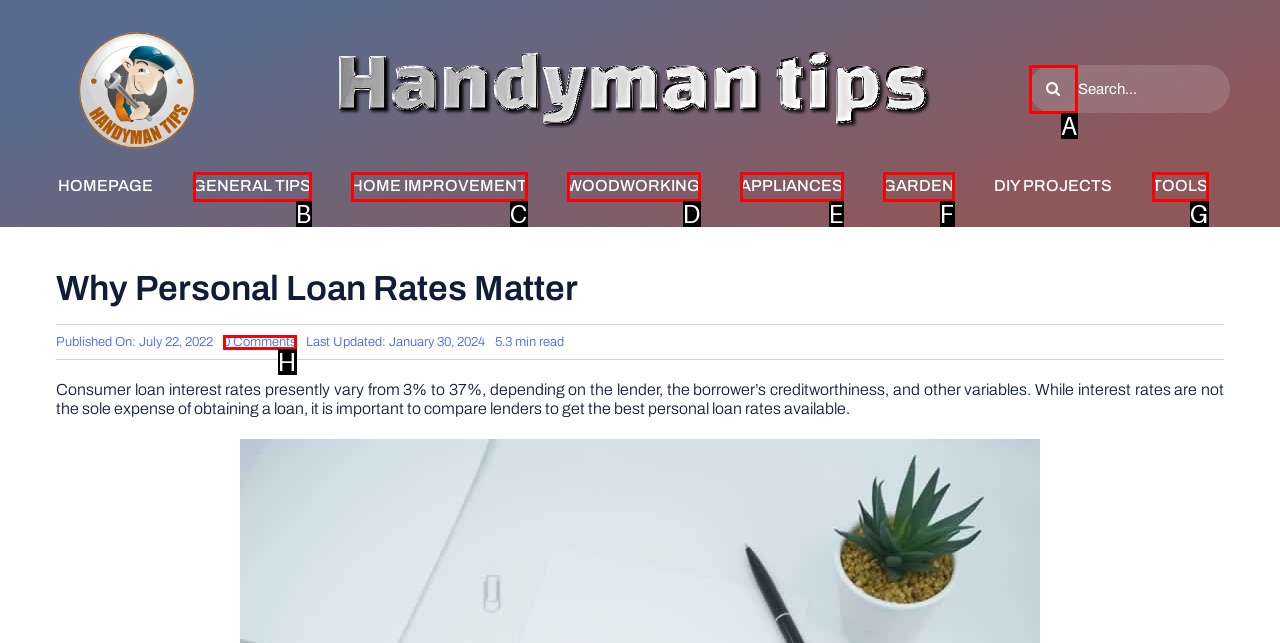Using the description: Home improvement, find the corresponding HTML element. Provide the letter of the matching option directly.

C